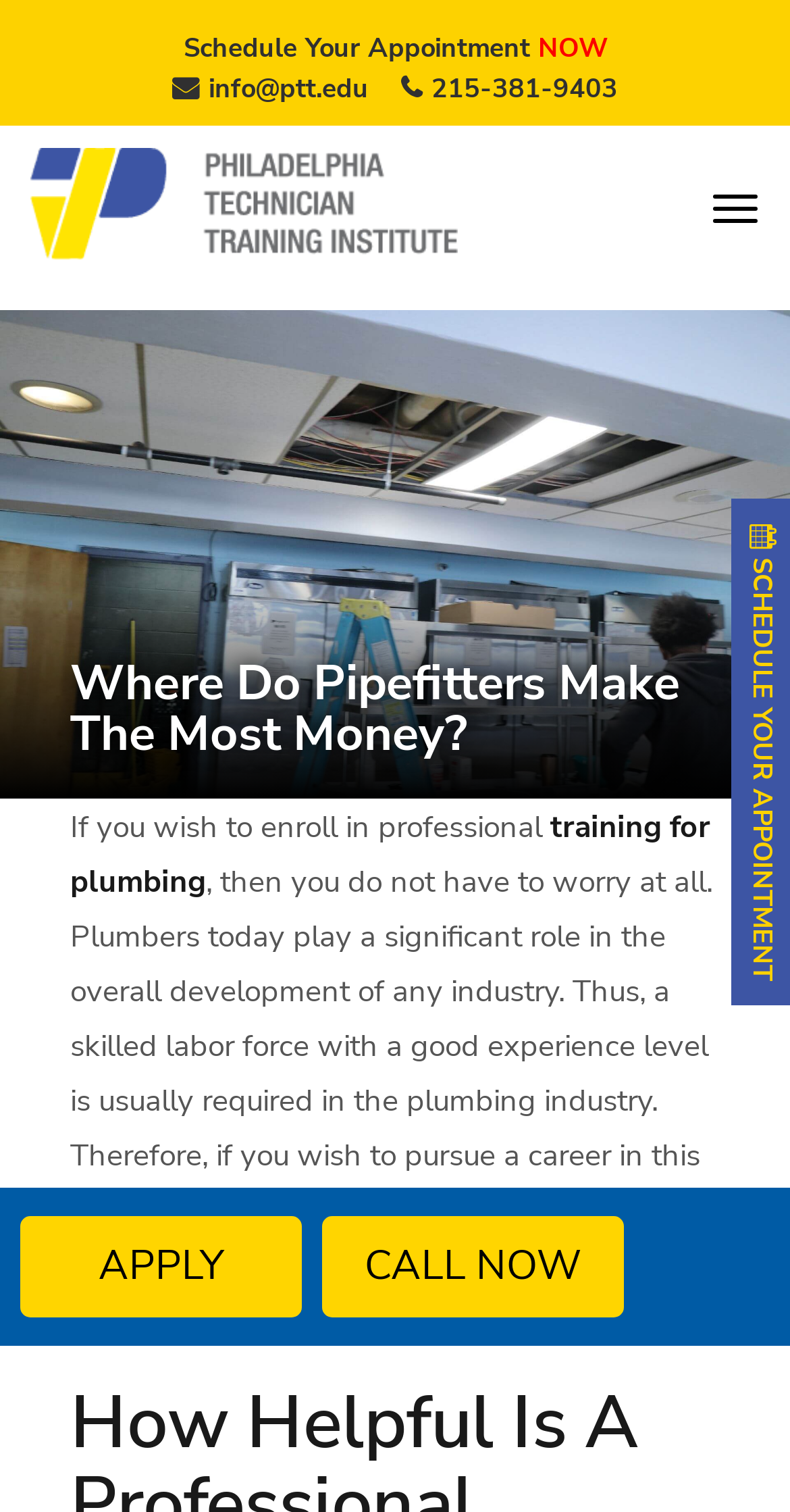What is the benefit of enrolling in professional plumbing training?
Give a detailed response to the question by analyzing the screenshot.

I inferred the benefit of enrolling in professional plumbing training by reading the text content of the webpage, which suggests that a skilled labor force with good experience is usually required in the plumbing industry, and therefore enrolling in professional training can lead to more opportunities.